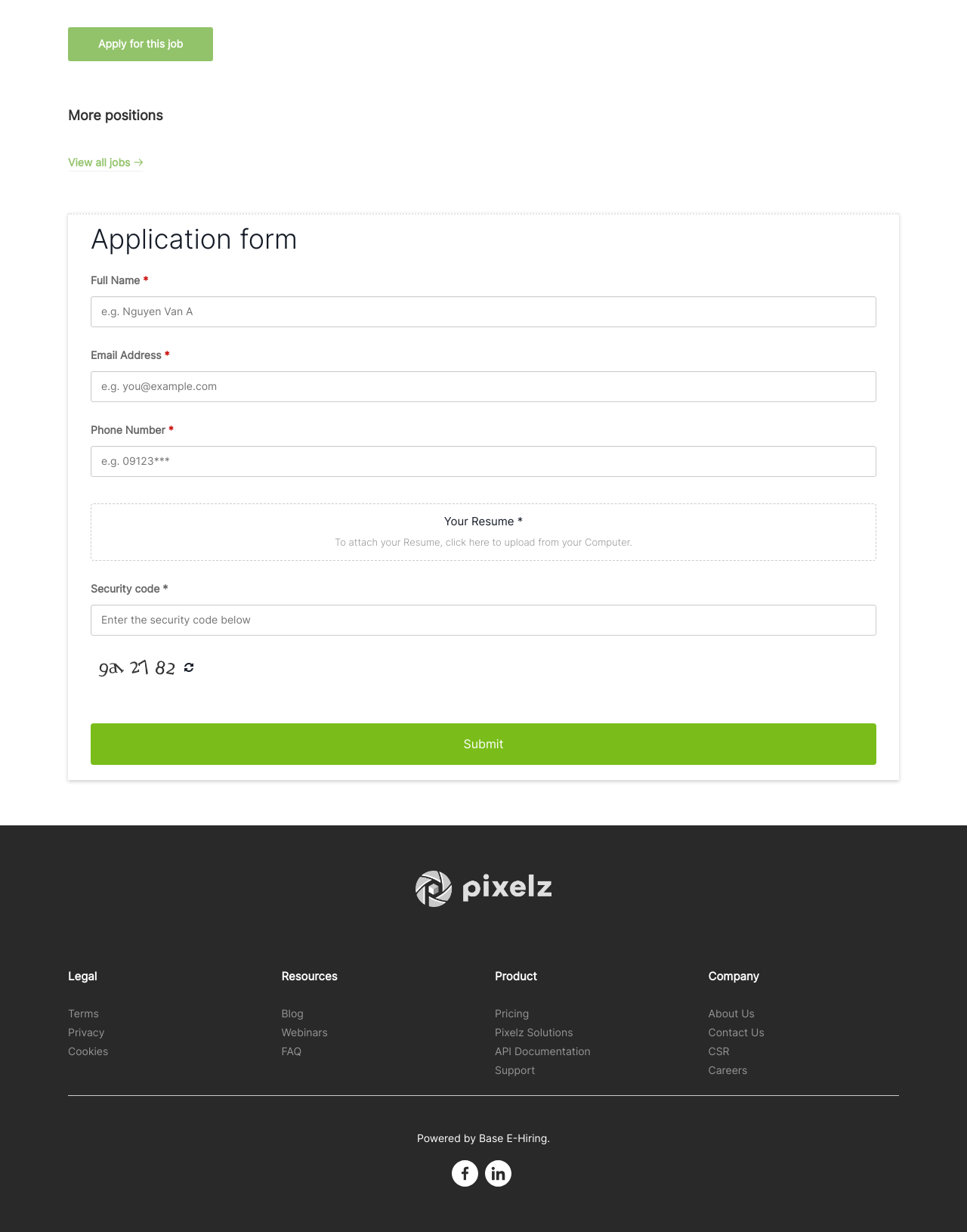What is the company's product related to?
Please answer the question with a detailed response using the information from the screenshot.

The company's product is related to Pixelz Solutions, which is mentioned in the 'Product' section at the bottom of the webpage. This section also includes links to 'Pricing', 'API Documentation', and 'Support'.